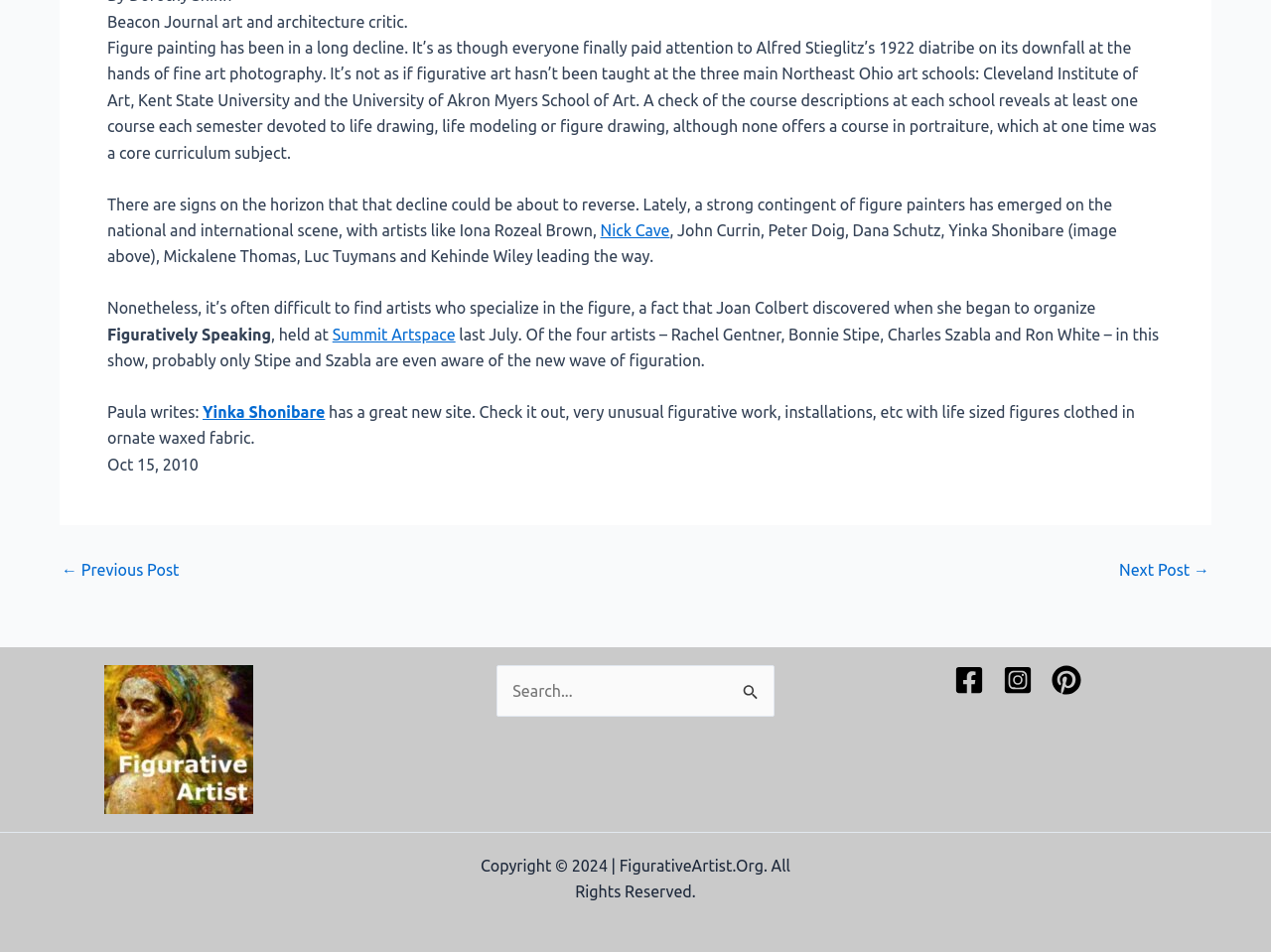Using the provided element description "parent_node: Search for: value="Search"", determine the bounding box coordinates of the UI element.

[0.574, 0.698, 0.609, 0.742]